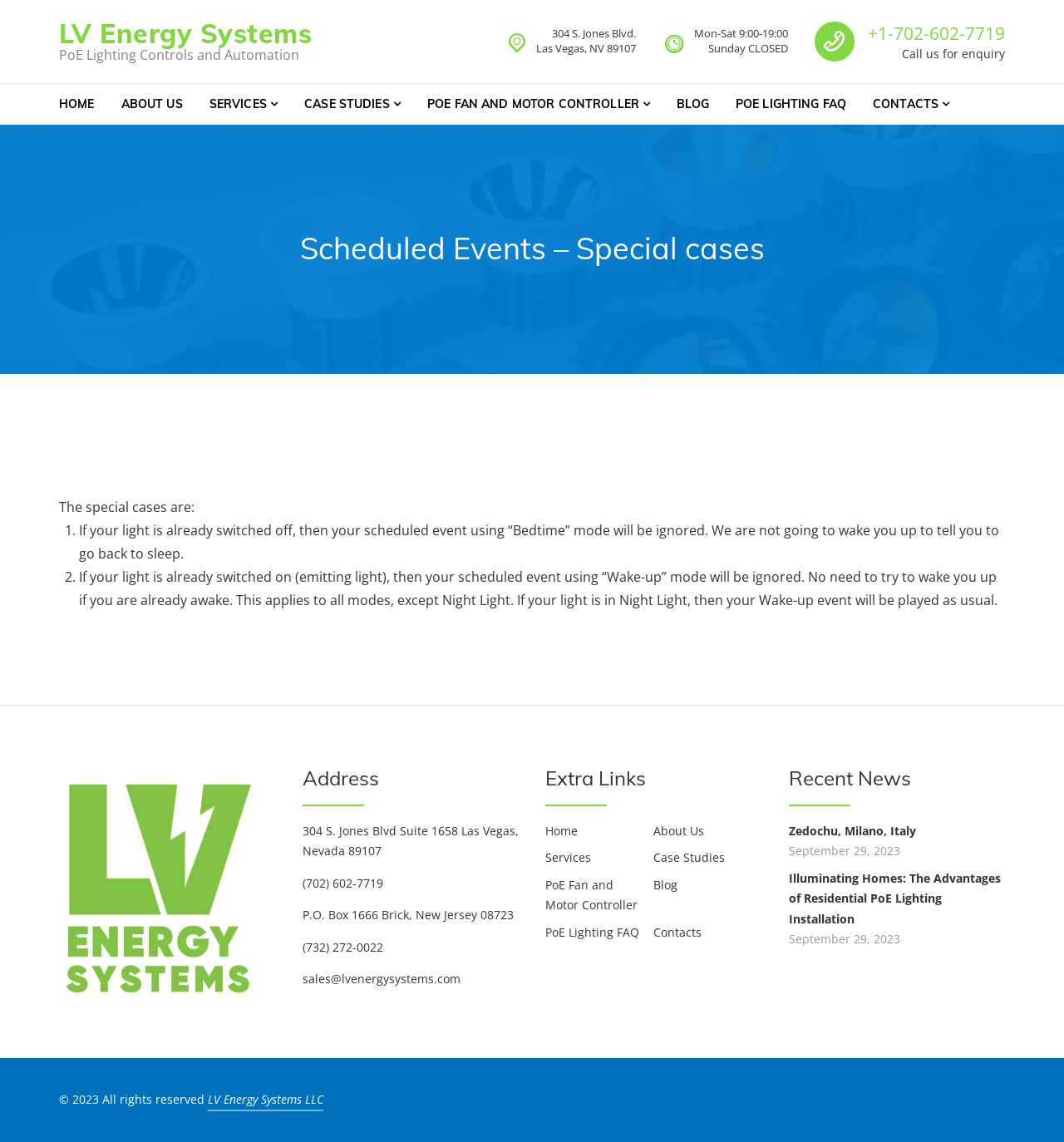What is the phone number for enquiries?
Refer to the screenshot and answer in one word or phrase.

+1-702-602-7719